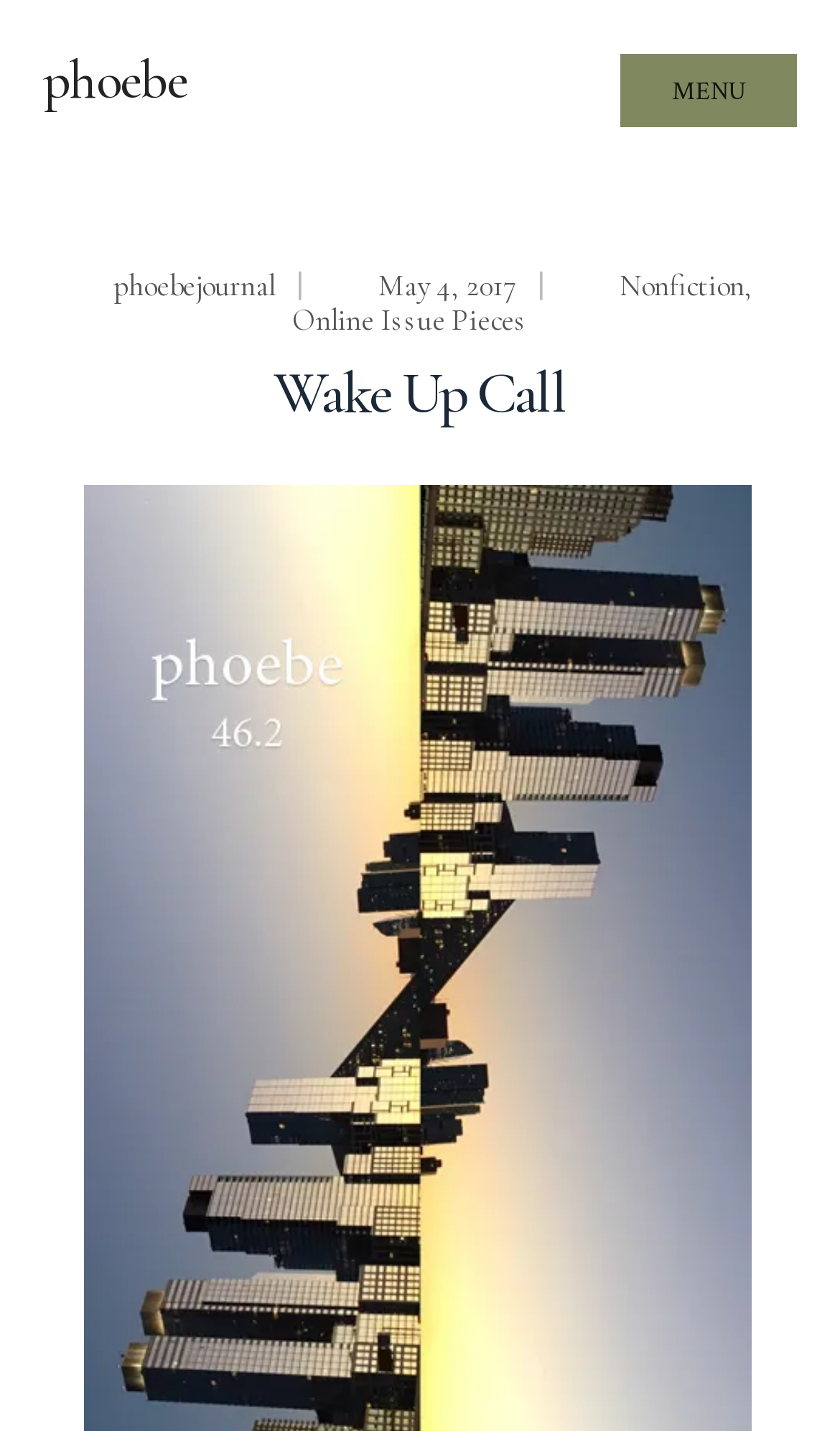Refer to the image and answer the question with as much detail as possible: How many links are there in the top navigation menu?

The top navigation menu contains four links: 'phoebejournal', 'Nonfiction', 'Online Issue Pieces', and an icon link represented by ''. These links are arranged horizontally and are part of the main navigation menu.